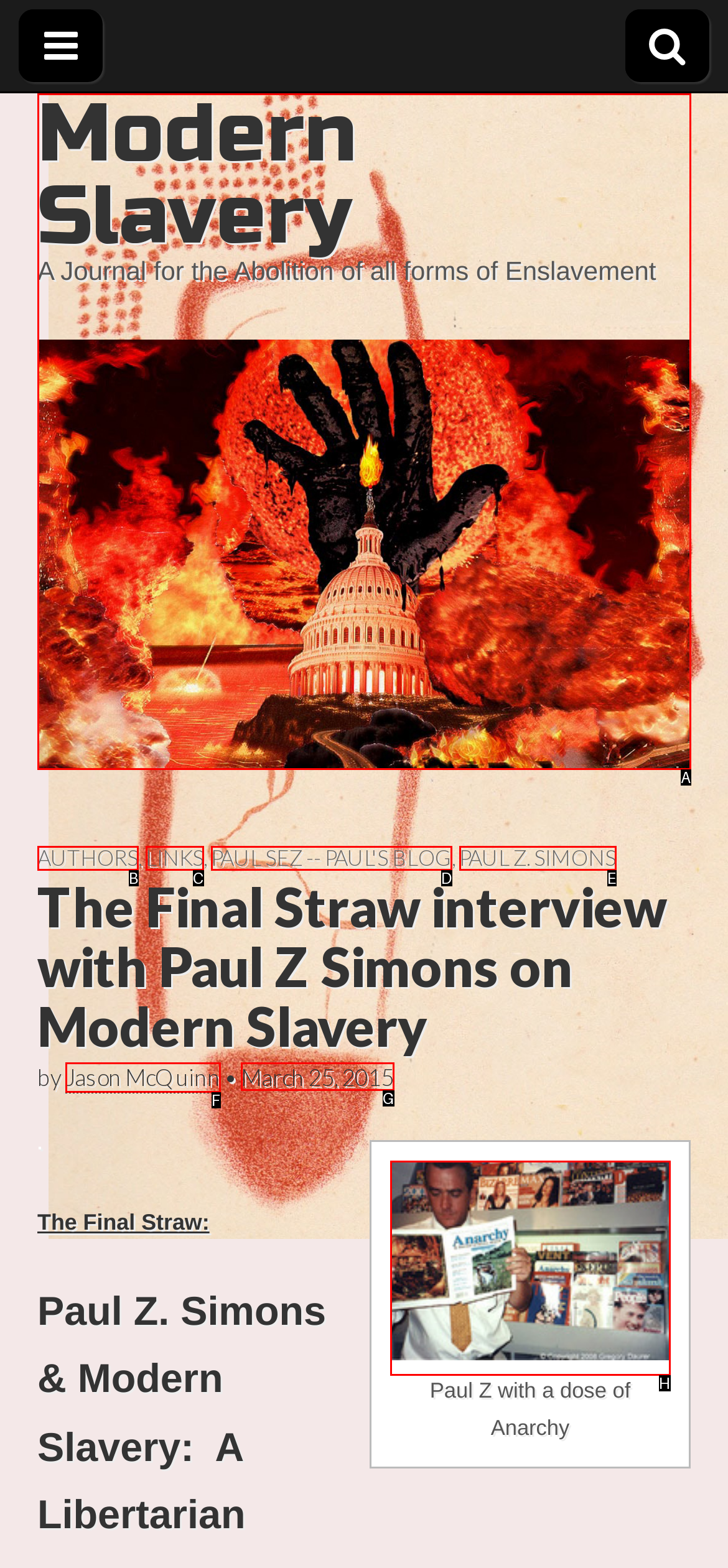Select the HTML element that matches the description: Links
Respond with the letter of the correct choice from the given options directly.

C